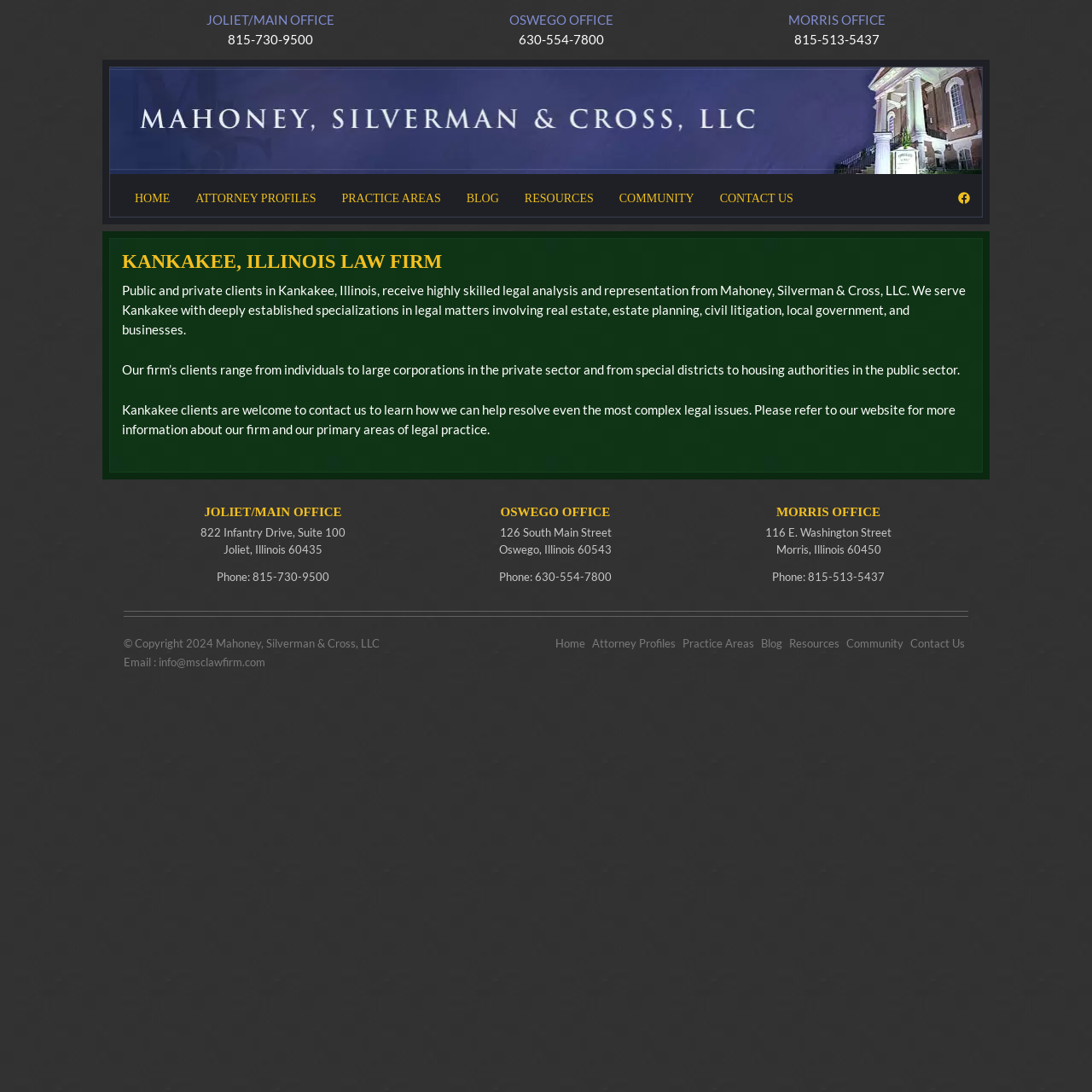Please provide the bounding box coordinates for the element that needs to be clicked to perform the instruction: "Click the 'HOME' link". The coordinates must consist of four float numbers between 0 and 1, formatted as [left, top, right, bottom].

[0.112, 0.163, 0.167, 0.199]